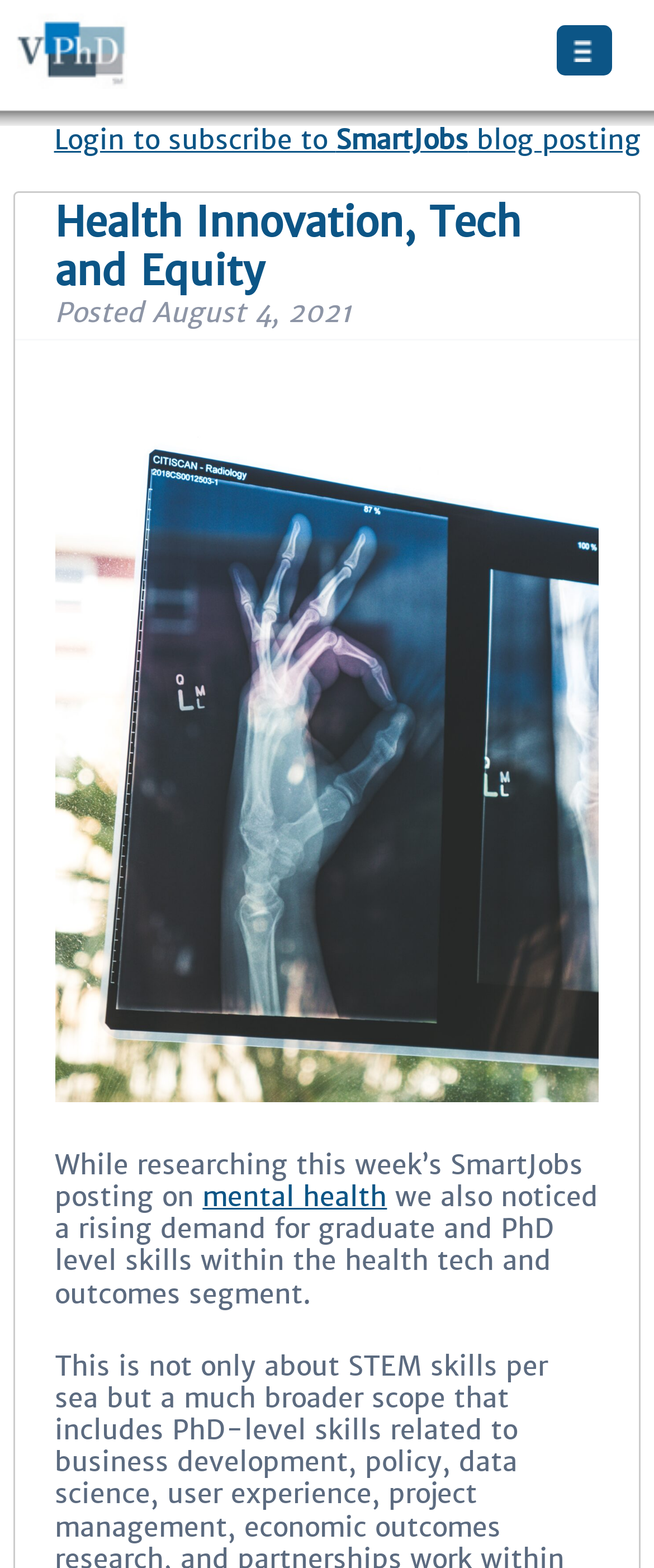Determine the bounding box of the UI component based on this description: "+". The bounding box coordinates should be four float values between 0 and 1, i.e., [left, top, right, bottom].

[0.851, 0.016, 0.936, 0.048]